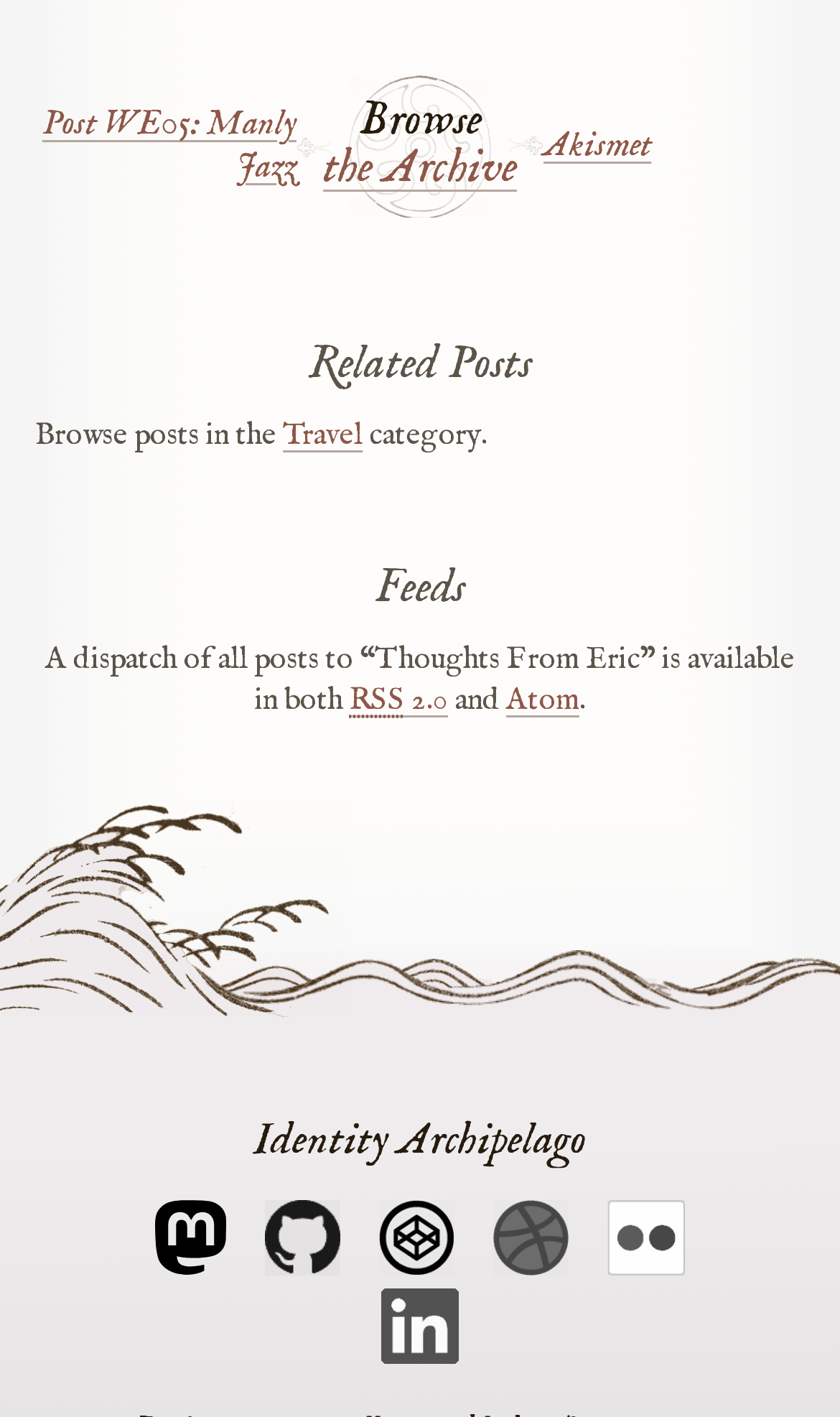Give a short answer to this question using one word or a phrase:
What are the two formats of feeds available?

RSS 2.0 and Atom